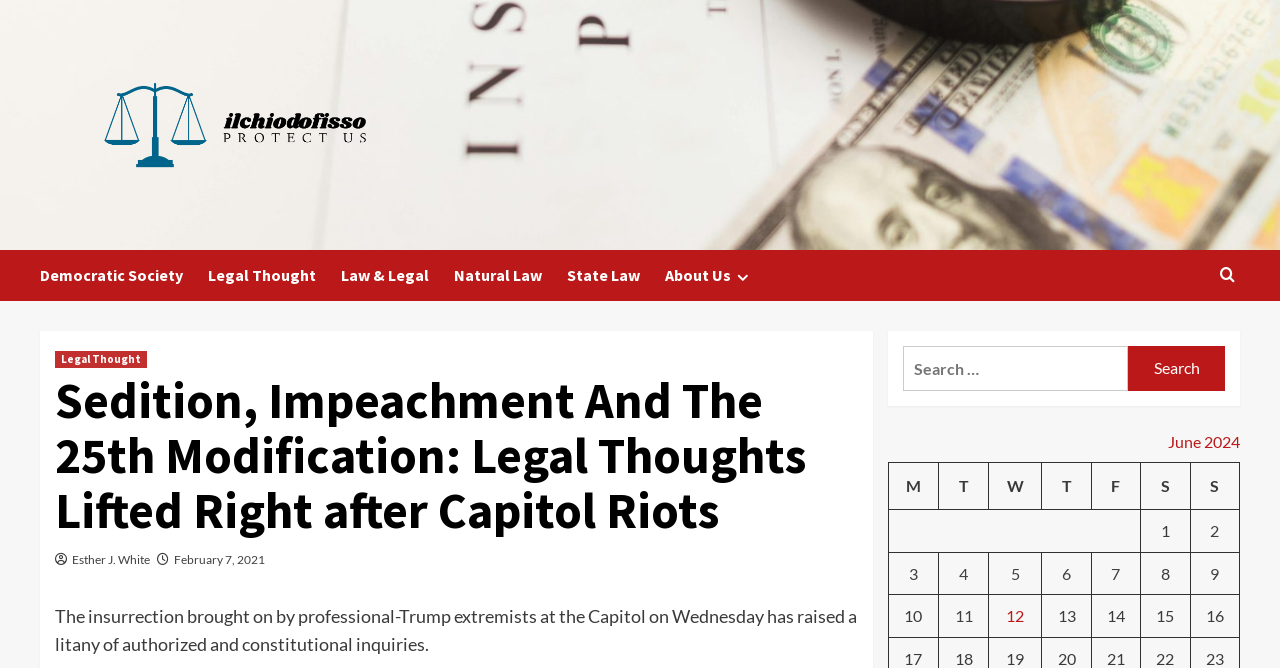Please specify the bounding box coordinates in the format (top-left x, top-left y, bottom-right x, bottom-right y), with values ranging from 0 to 1. Identify the bounding box for the UI component described as follows: About Us

[0.52, 0.375, 0.609, 0.45]